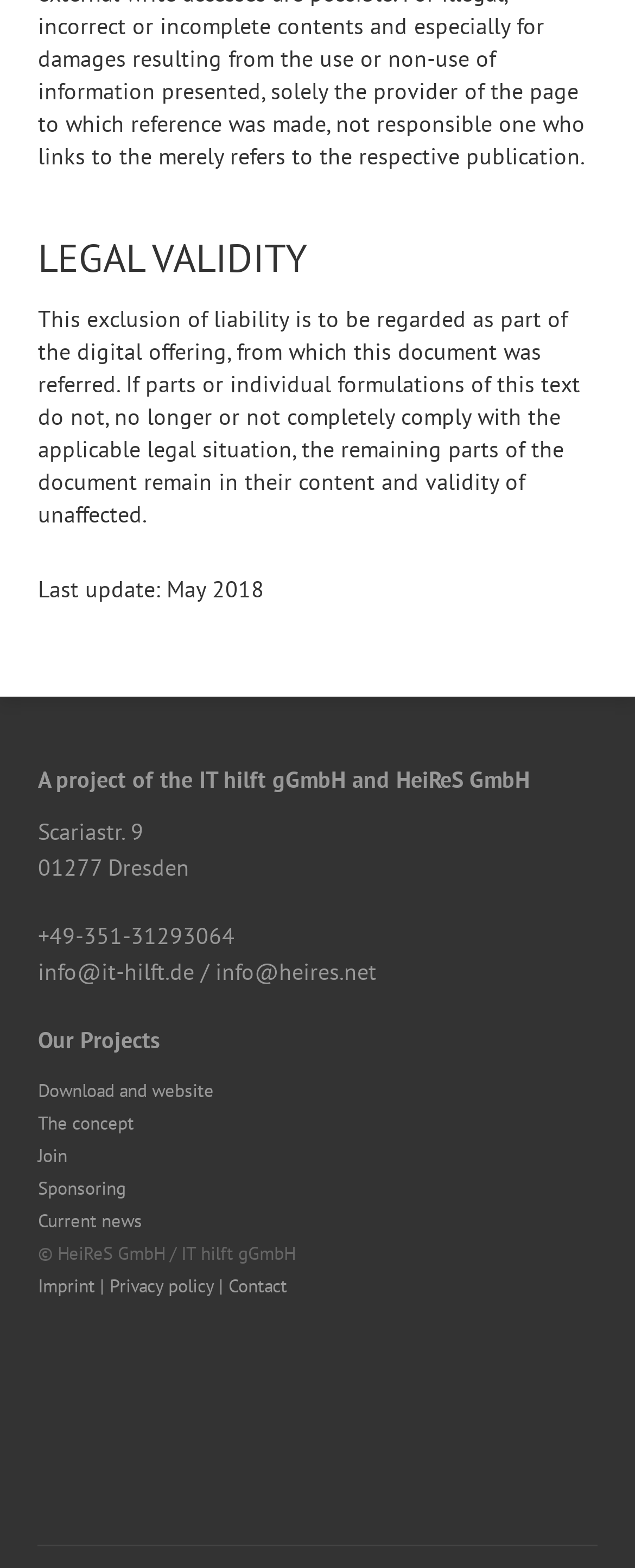Please identify the bounding box coordinates of the element that needs to be clicked to perform the following instruction: "Visit 'Our Projects'".

[0.06, 0.654, 0.252, 0.673]